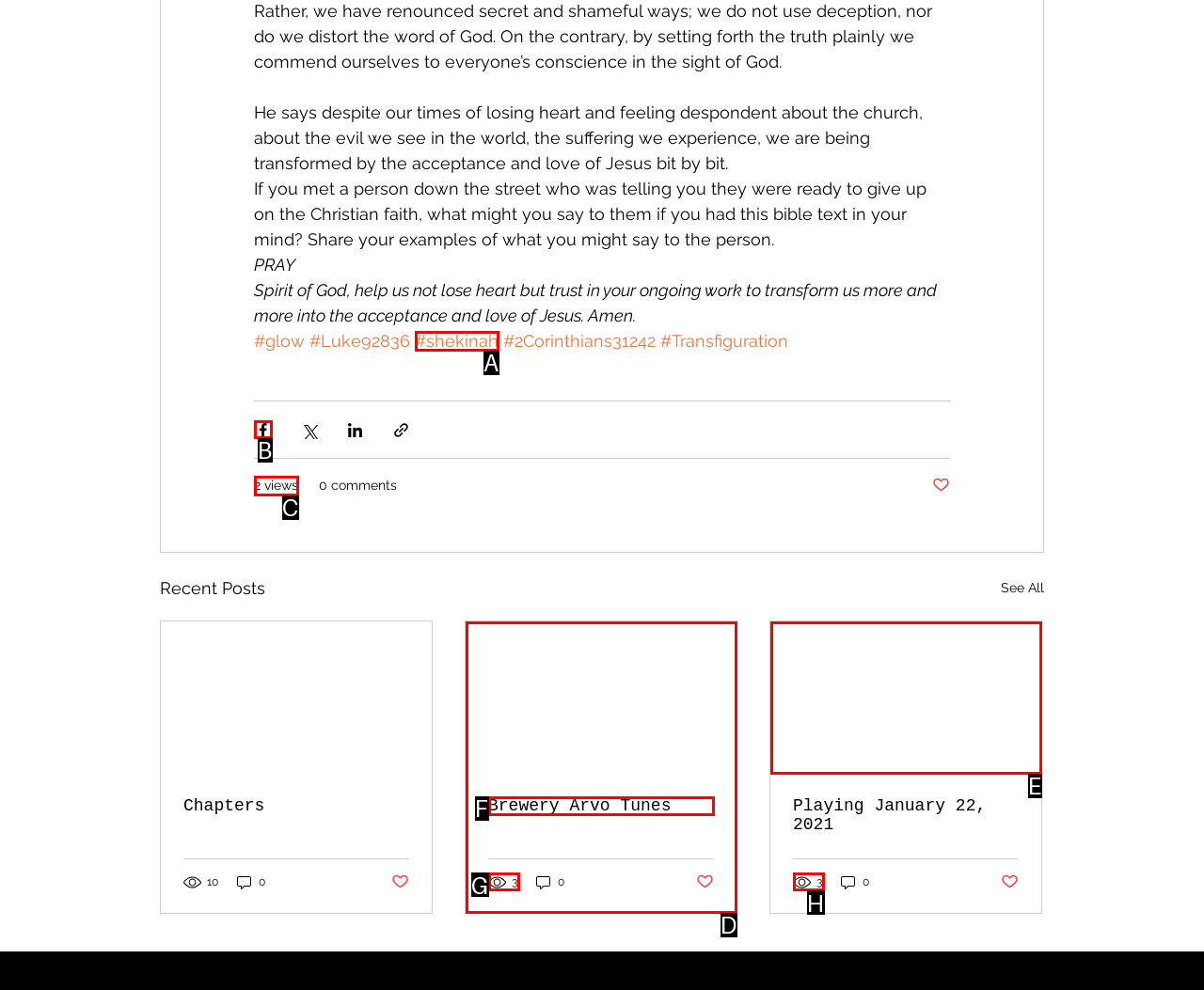Which option should be clicked to complete this task: Share via Facebook
Reply with the letter of the correct choice from the given choices.

B